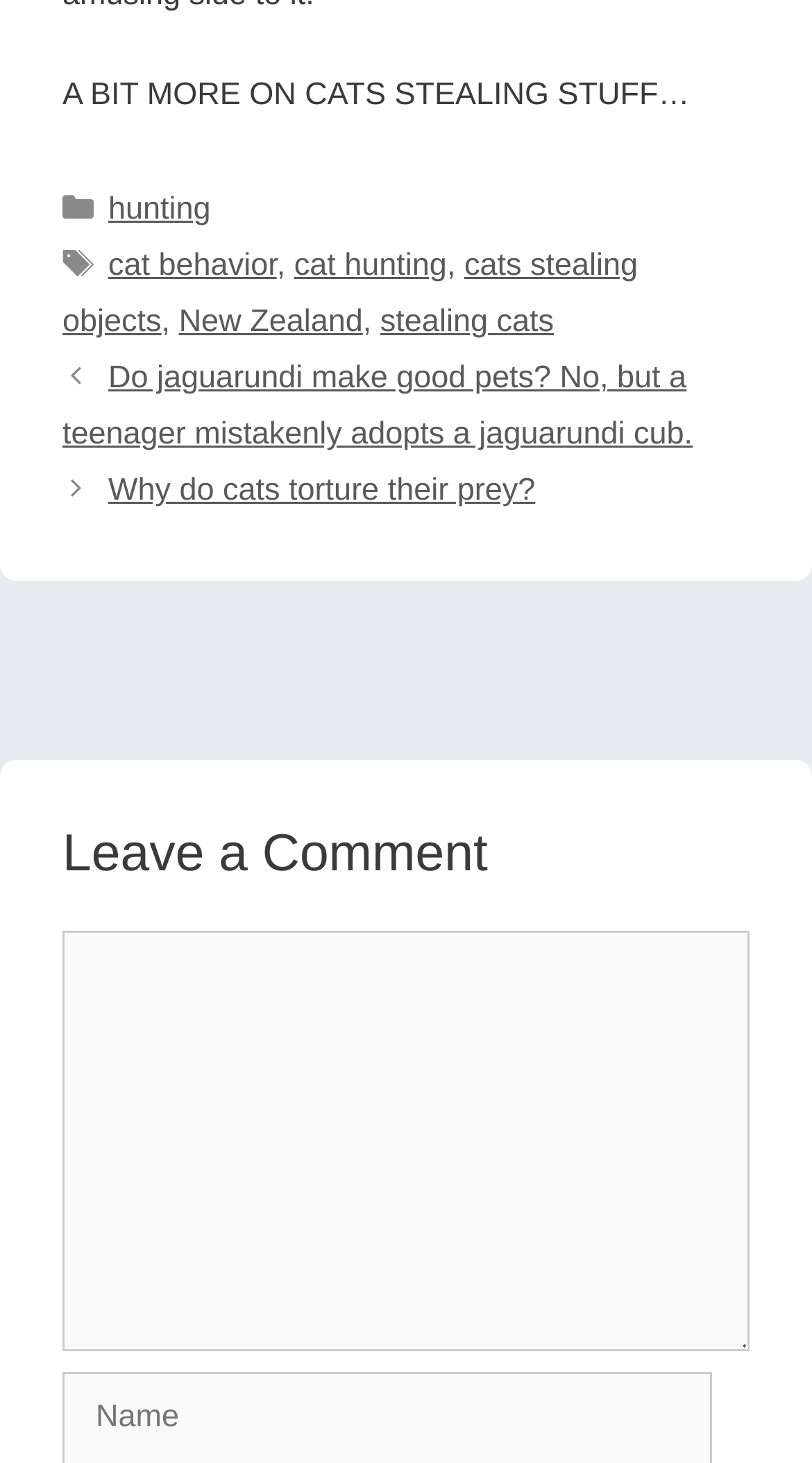What is the purpose of the textbox at the bottom of the page?
Please provide a single word or phrase in response based on the screenshot.

Leave a comment